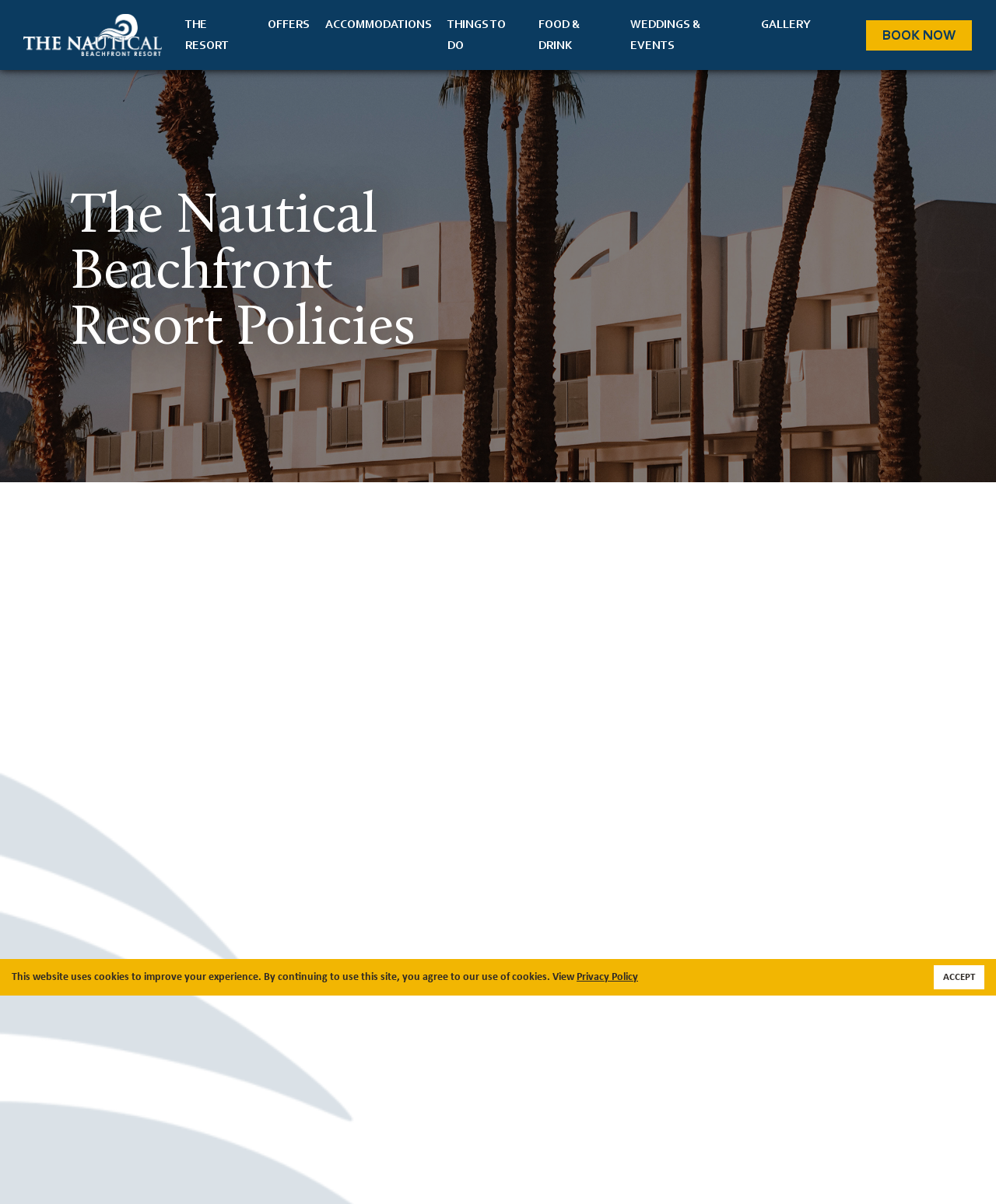Indicate the bounding box coordinates of the element that must be clicked to execute the instruction: "Click the resort logo". The coordinates should be given as four float numbers between 0 and 1, i.e., [left, top, right, bottom].

[0.023, 0.012, 0.163, 0.047]